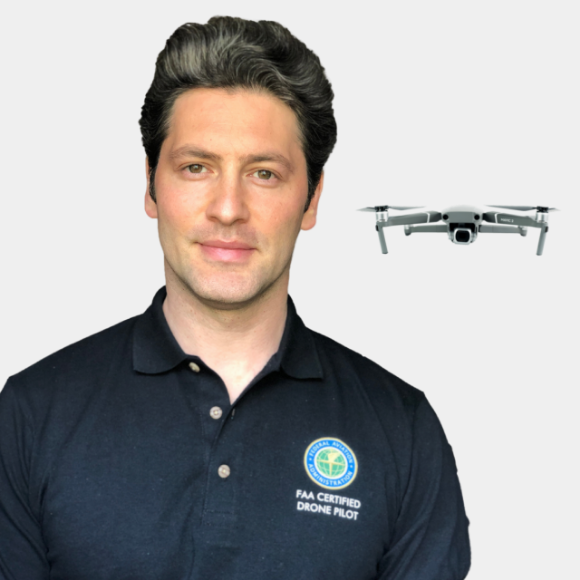Outline with detail what the image portrays.

The image features a professional-looking man with dark, curly hair, wearing a black polo shirt emblazoned with a seal indicating that he is a "FAA CERTIFIED DRONE PILOT." He stands confidently, portraying an aura of expertise and professionalism in the field of aerial photography. 

To his right, a sleek drone is depicted, hovering as if ready for flight, symbolizing the technological tools he employs in his work. The background is plain and minimalistic, drawing attention to both the pilot and the drone. This visual conveys a strong message about the importance of qualification and certification in the drone industry, emphasizing the skills and experiences that are essential for capturing stunning aerial imagery.